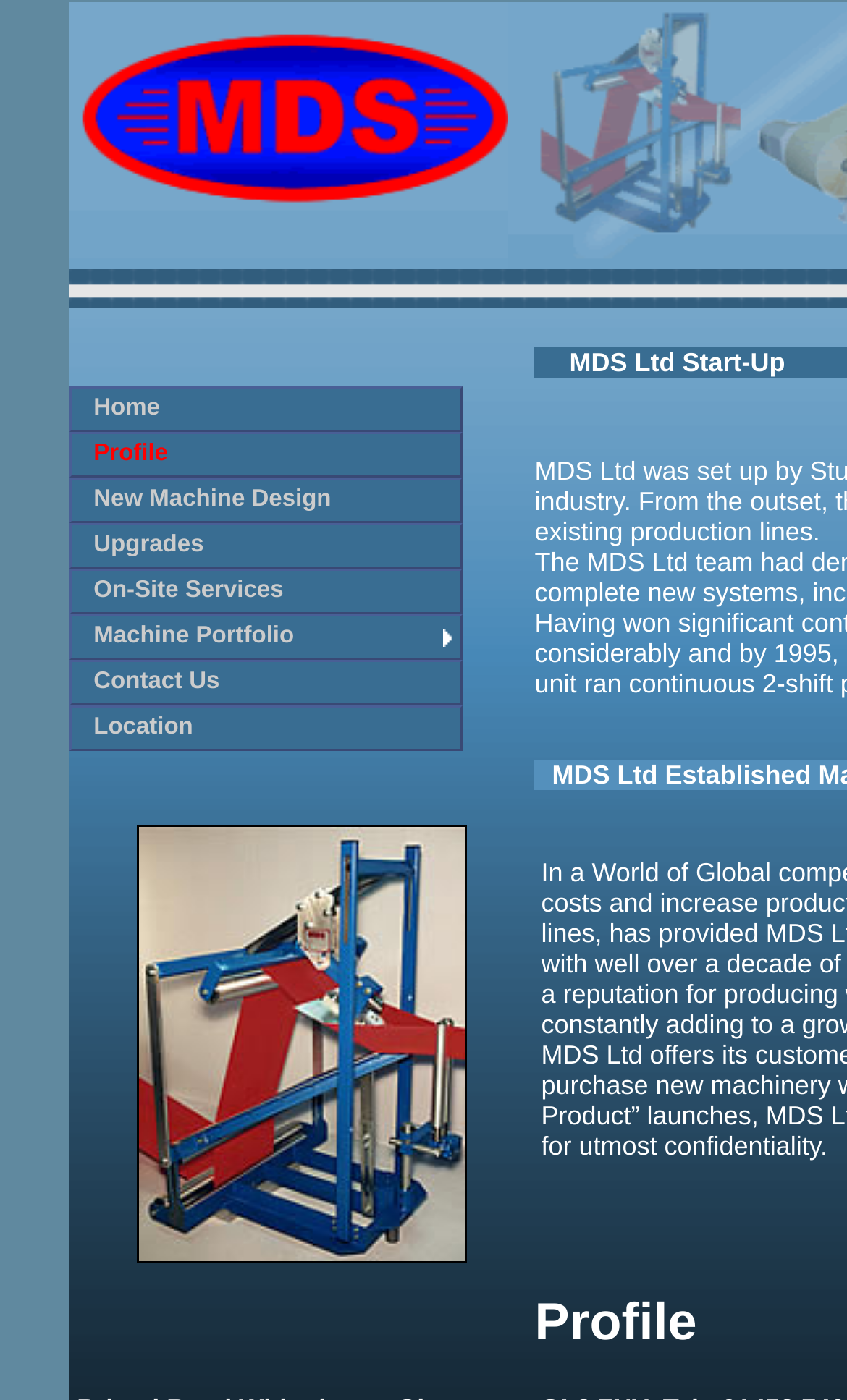Specify the bounding box coordinates of the area that needs to be clicked to achieve the following instruction: "Check the company Location".

[0.082, 0.504, 0.546, 0.536]